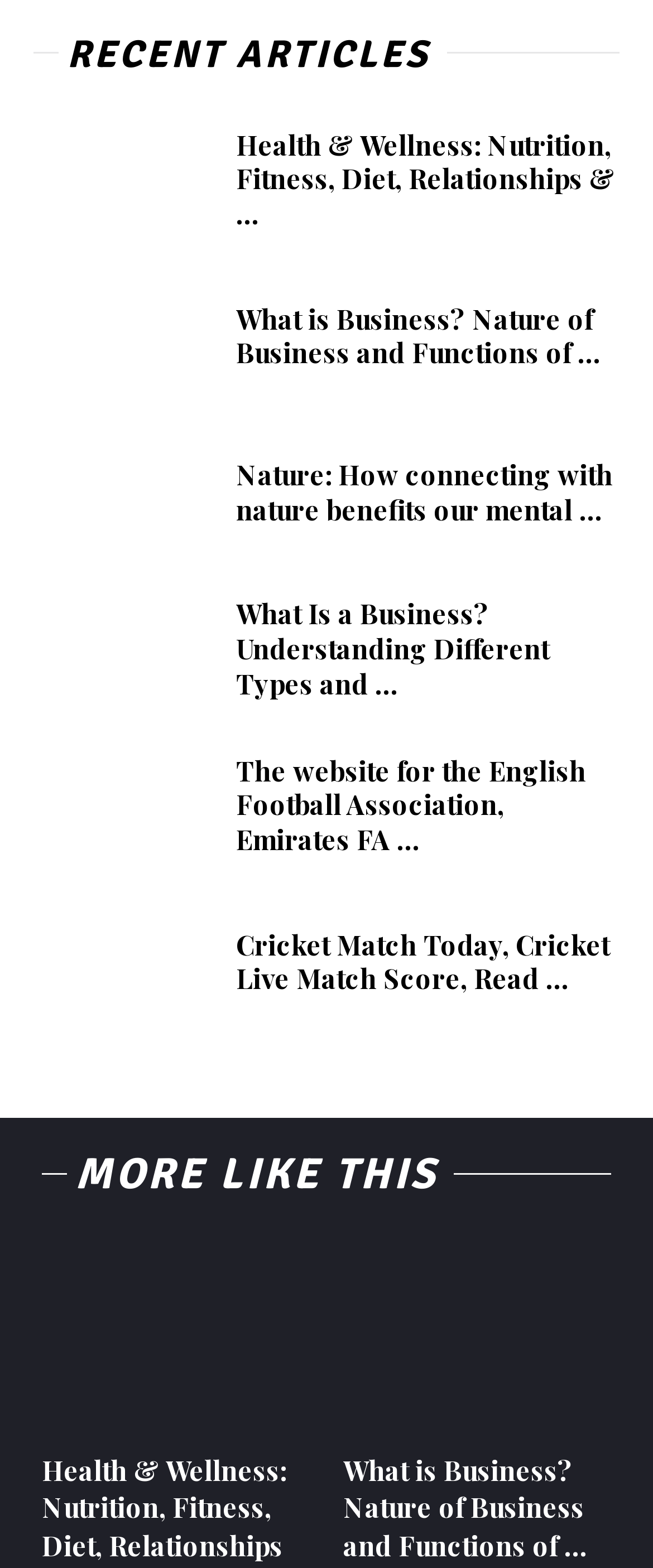Please find the bounding box coordinates of the element that needs to be clicked to perform the following instruction: "Visit the English Football Association website". The bounding box coordinates should be four float numbers between 0 and 1, represented as [left, top, right, bottom].

[0.051, 0.475, 0.321, 0.553]